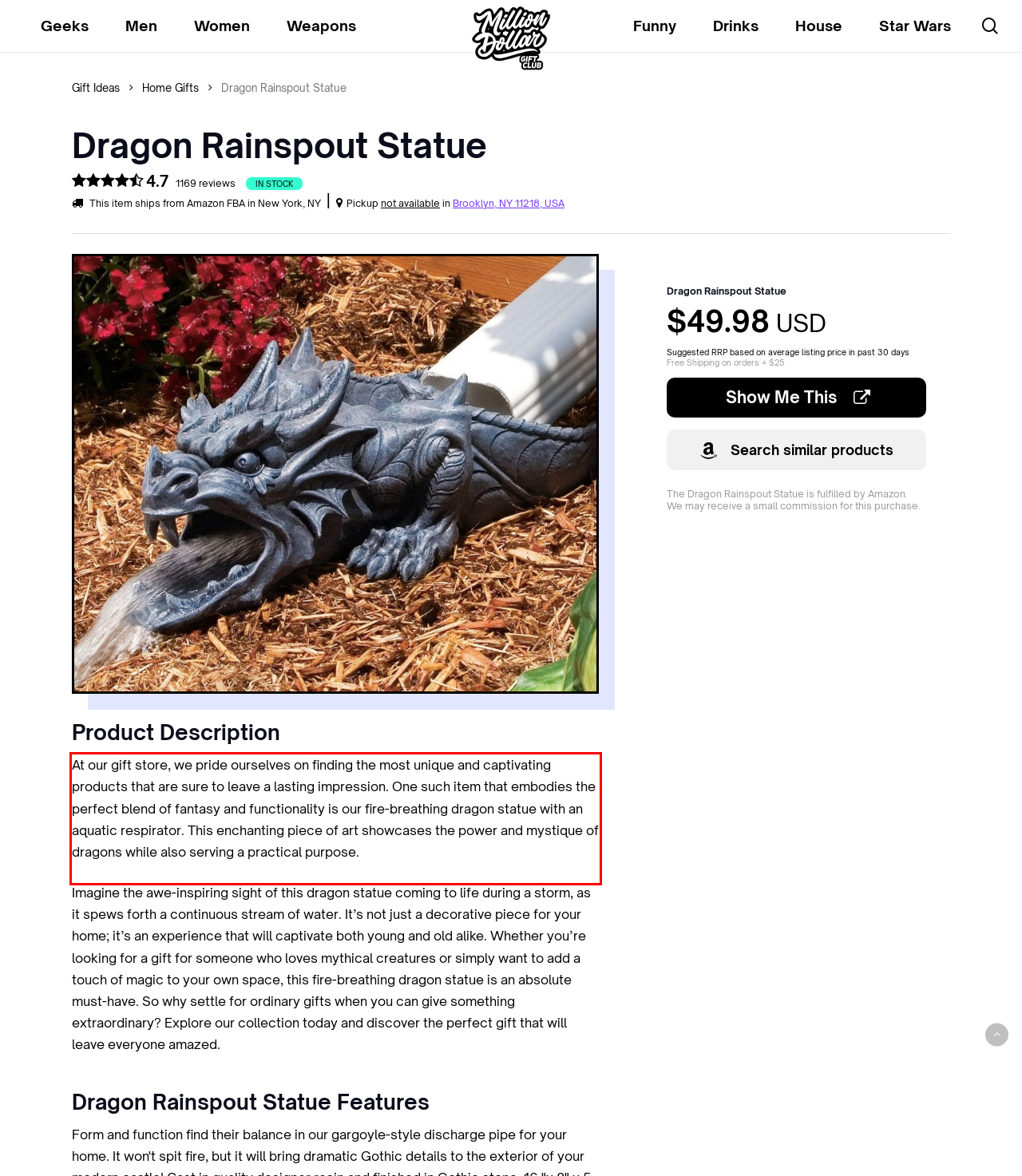Review the screenshot of the webpage and recognize the text inside the red rectangle bounding box. Provide the extracted text content.

At our gift store, we pride ourselves on finding the most unique and captivating products that are sure to leave a lasting impression. One such item that embodies the perfect blend of fantasy and functionality is our fire-breathing dragon statue with an aquatic respirator. This enchanting piece of art showcases the power and mystique of dragons while also serving a practical purpose.